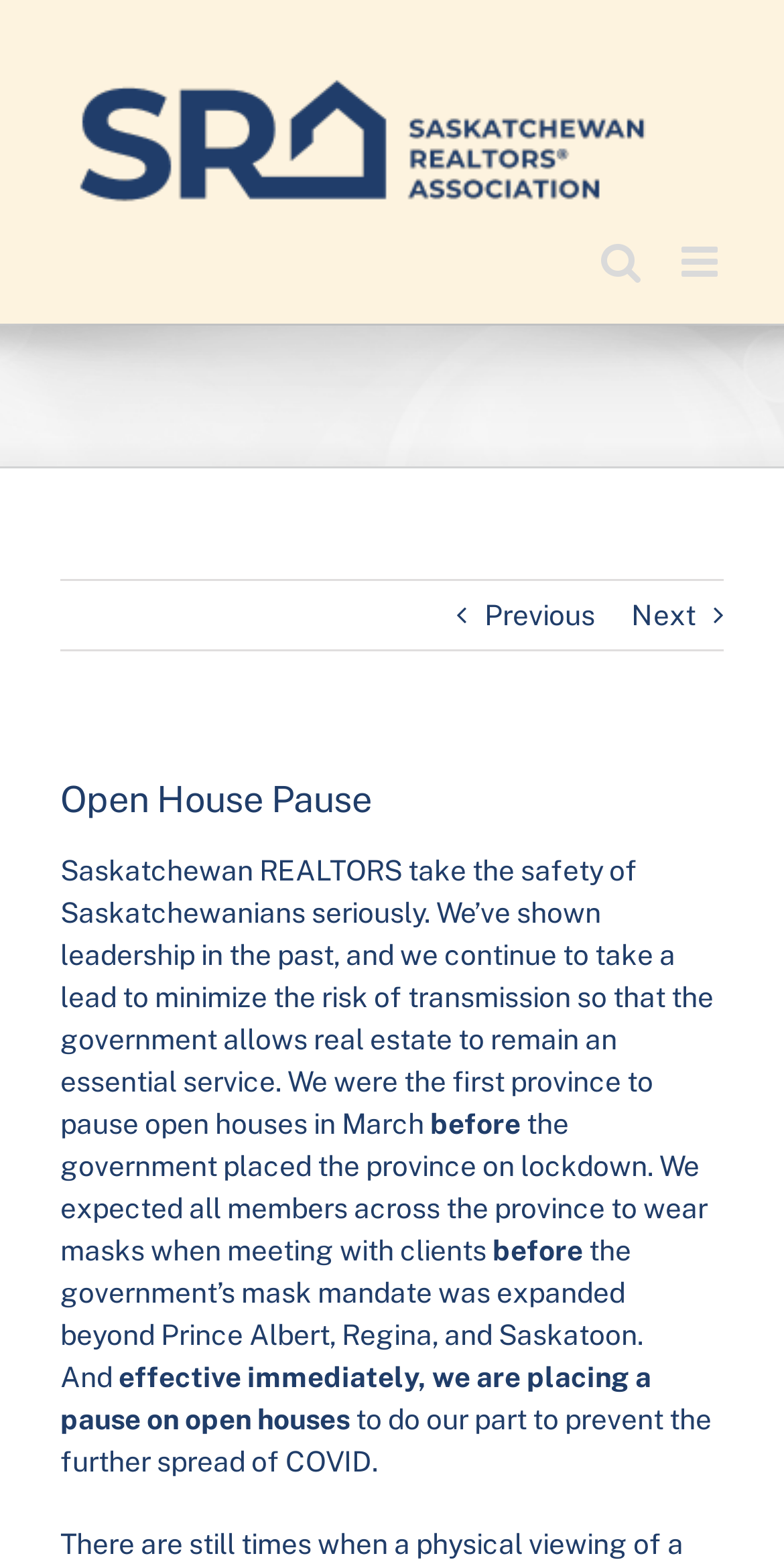What safety measure did the organization expect from its members?
Look at the image and provide a short answer using one word or a phrase.

Wearing masks